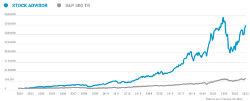Break down the image and provide a full description, noting any significant aspects.

The image depicts a line chart illustrating the cumulative growth of a $10,000 investment in the Motley Fool Stock Advisor service since its inception in 2002. The chart features two distinct lines: one representing the performance of Stock Advisor and the other comparing it to the S&P 500 index. The Stock Advisor line shows a significant upward trajectory, indicating notable returns over time, while the S&P 500 line displays a more gradual increase. This visual representation emphasizes the superior performance of the Stock Advisor service, highlighting its market-beating potential. The overall trend suggests that investors utilizing the Stock Advisor service have experienced substantial growth on their initial investment, particularly in comparison to broader market performance.